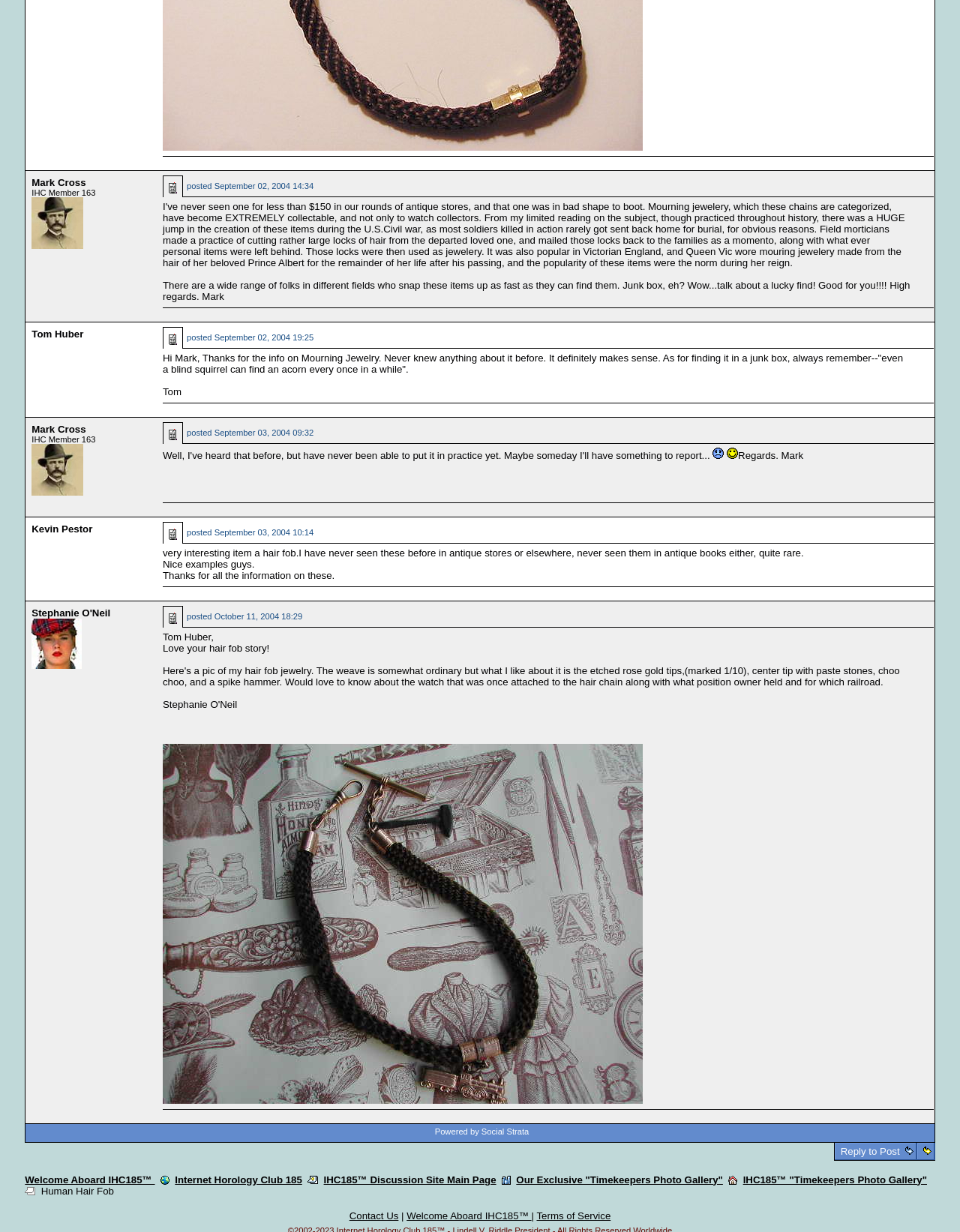Determine the bounding box for the described HTML element: "Internet Horology Club 185". Ensure the coordinates are four float numbers between 0 and 1 in the format [left, top, right, bottom].

[0.182, 0.953, 0.315, 0.962]